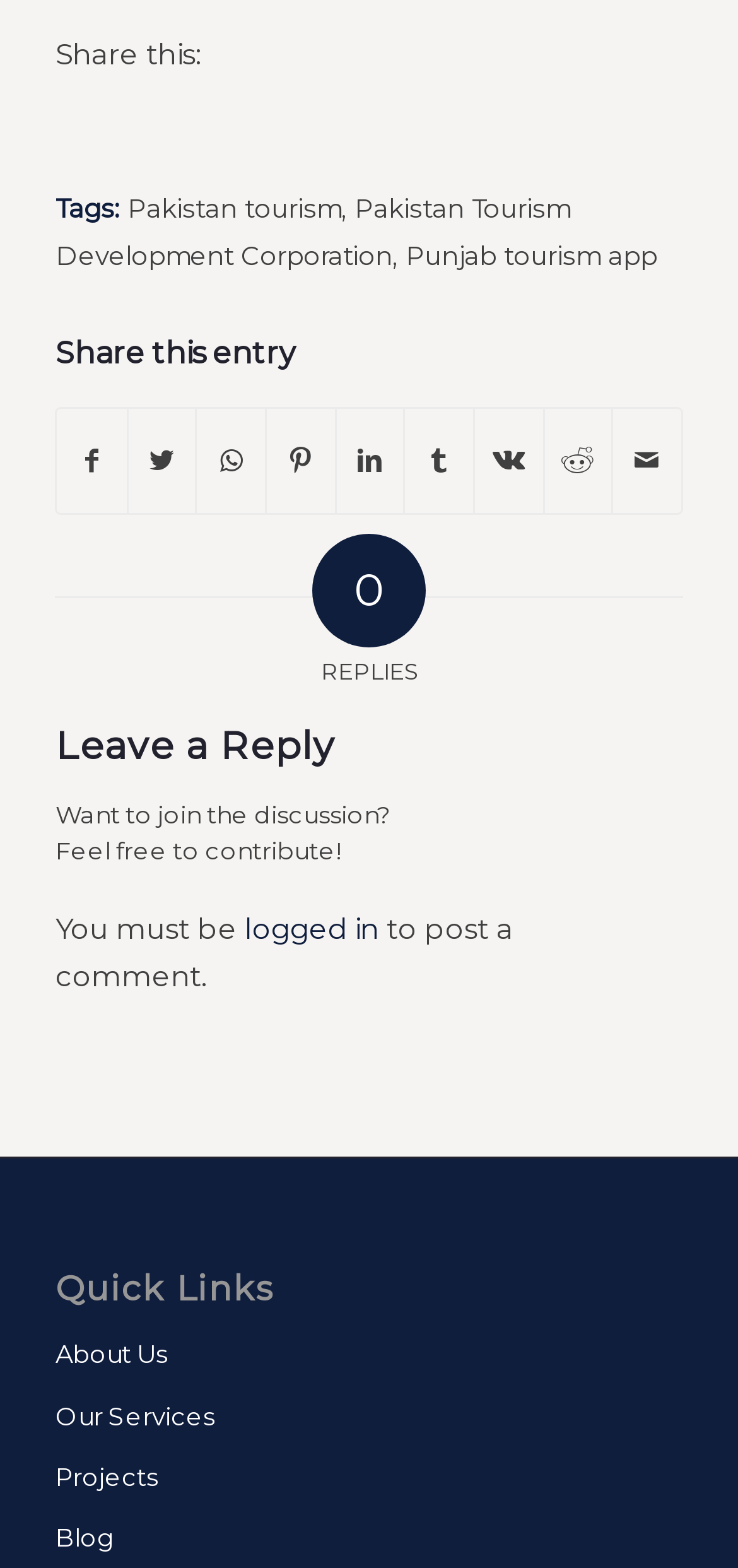Please identify the bounding box coordinates of the element I should click to complete this instruction: 'Share this entry'. The coordinates should be given as four float numbers between 0 and 1, like this: [left, top, right, bottom].

[0.075, 0.214, 0.925, 0.236]